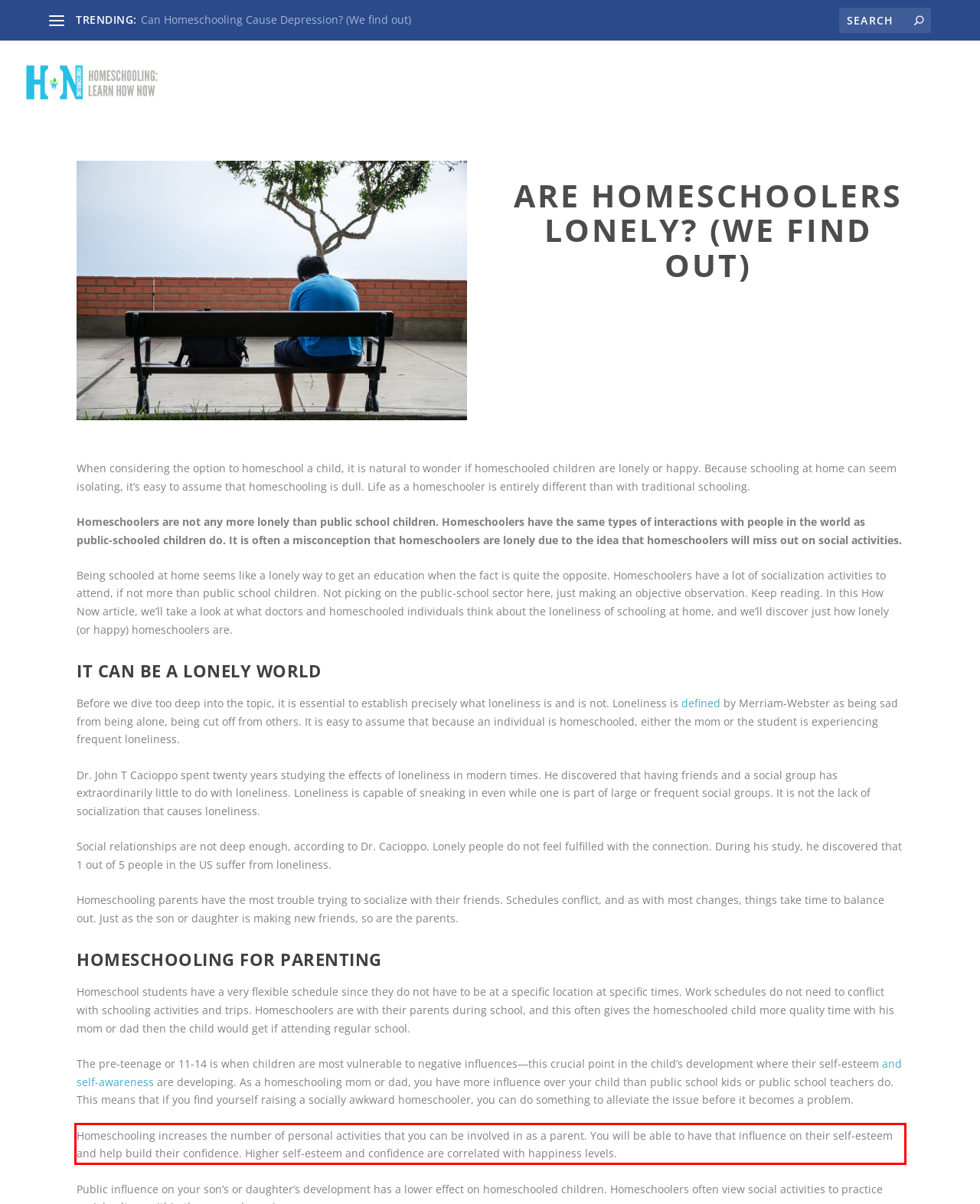Please perform OCR on the UI element surrounded by the red bounding box in the given webpage screenshot and extract its text content.

Homeschooling increases the number of personal activities that you can be involved in as a parent. You will be able to have that influence on their self-esteem and help build their confidence. Higher self-esteem and confidence are correlated with happiness levels.